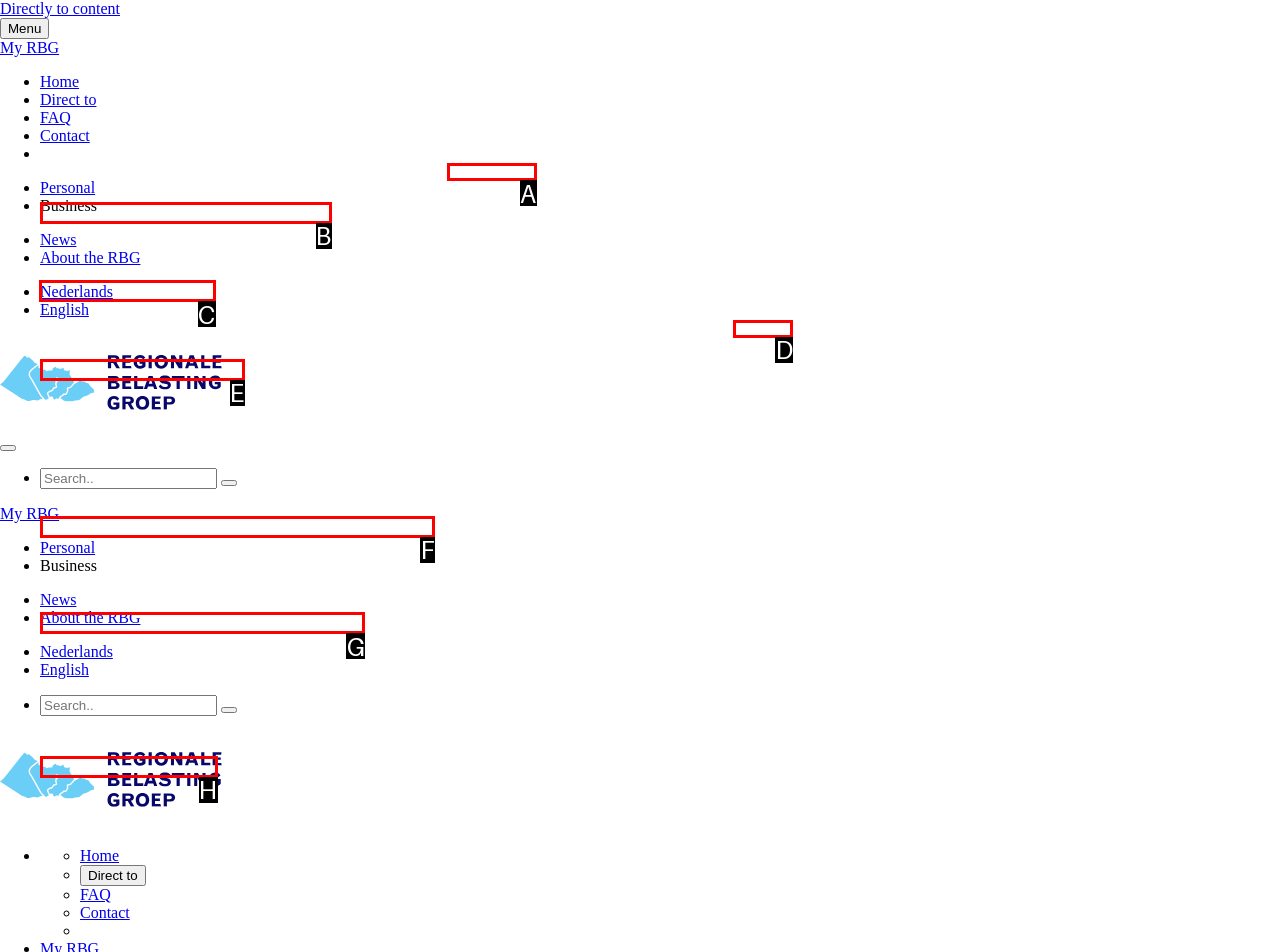Find the appropriate UI element to complete the task: Click on 'When is the payment due?'. Indicate your choice by providing the letter of the element.

C